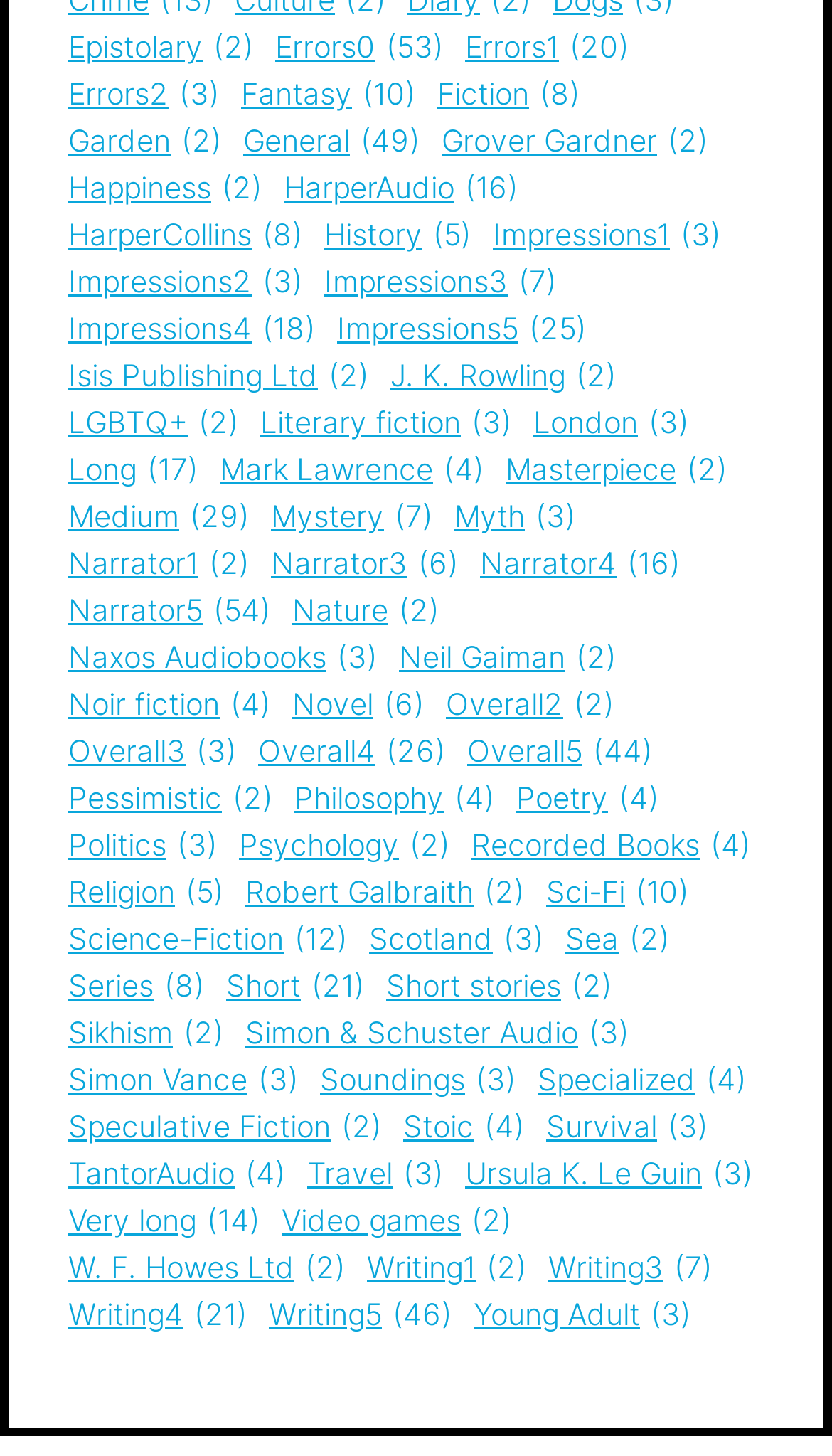Determine the bounding box coordinates of the element that should be clicked to execute the following command: "Check out HarperAudio items".

[0.341, 0.114, 0.623, 0.143]